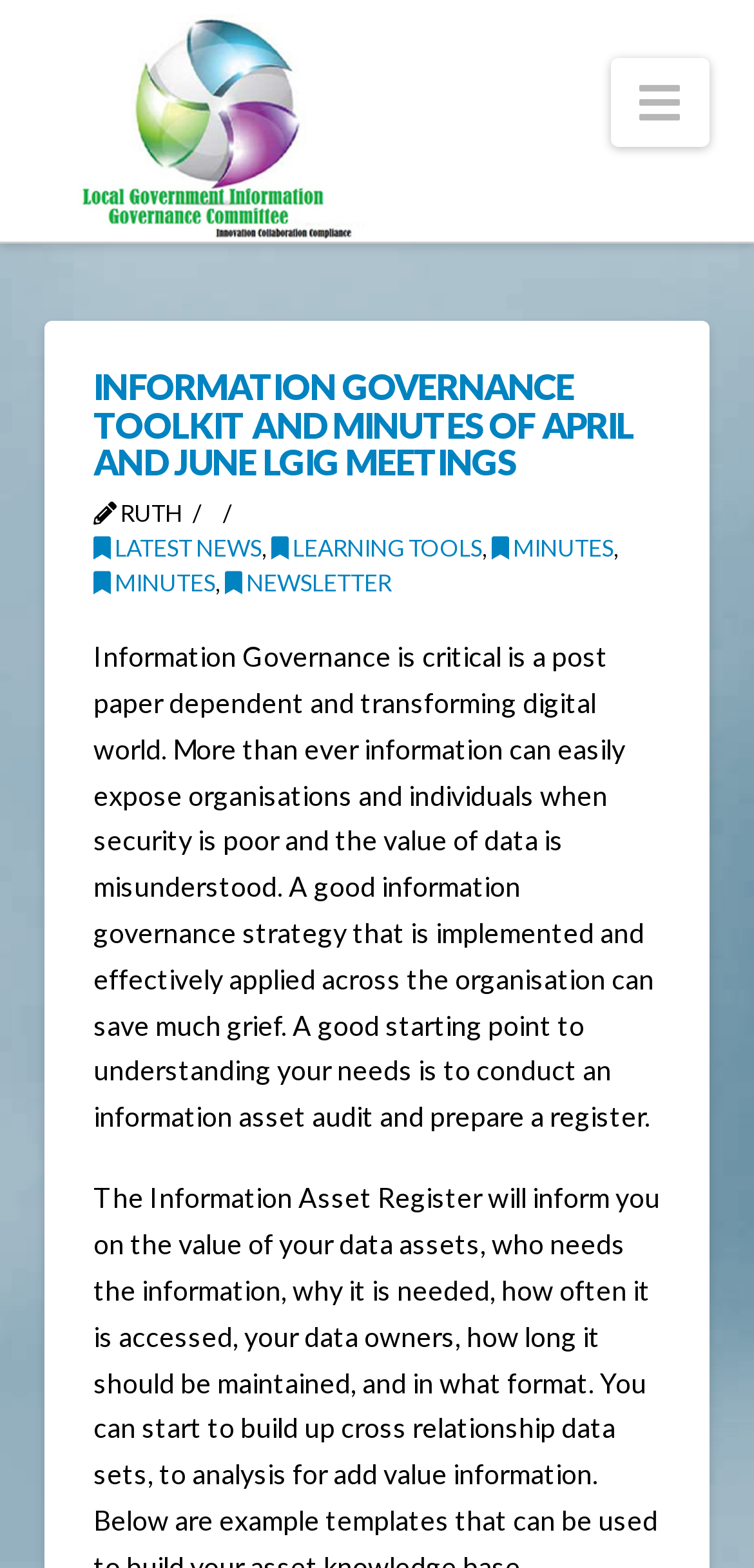Determine the title of the webpage and give its text content.

INFORMATION GOVERNANCE TOOLKIT AND MINUTES OF APRIL AND JUNE LGIG MEETINGS